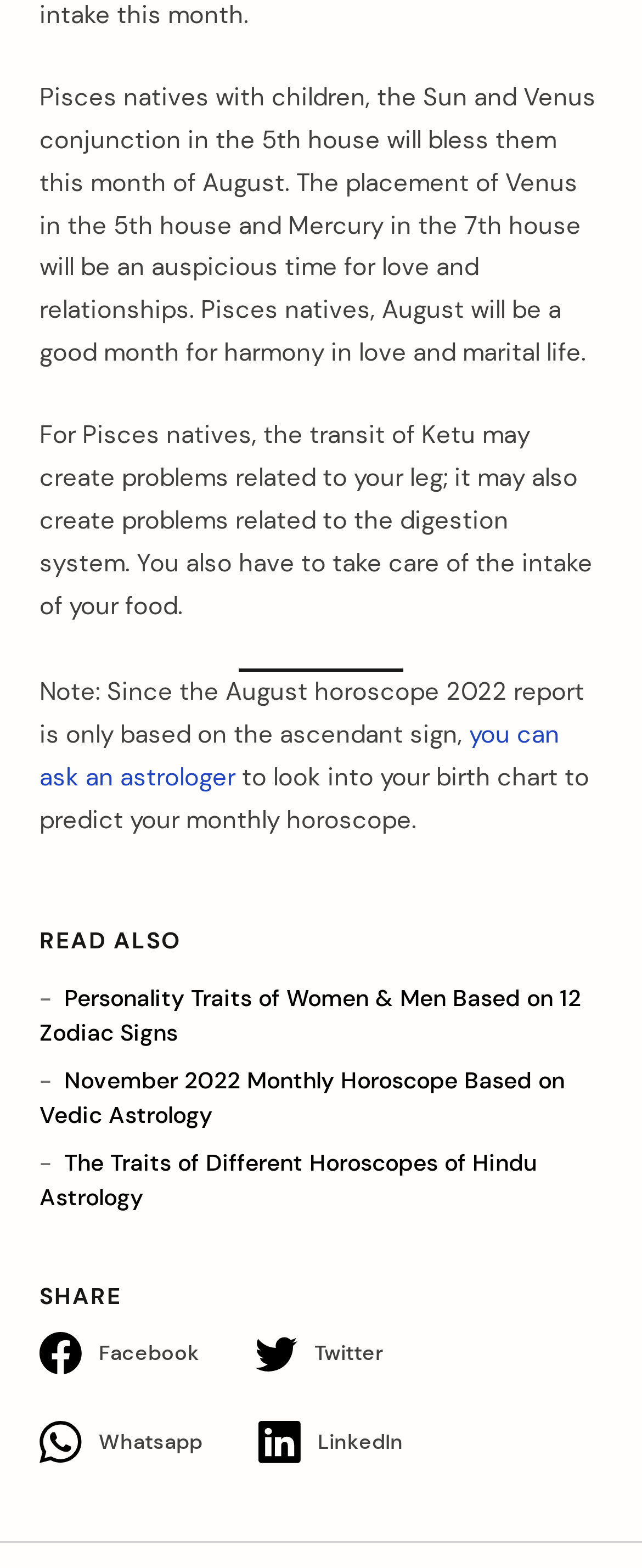Identify the bounding box coordinates for the element that needs to be clicked to fulfill this instruction: "share on Facebook". Provide the coordinates in the format of four float numbers between 0 and 1: [left, top, right, bottom].

[0.062, 0.849, 0.397, 0.878]